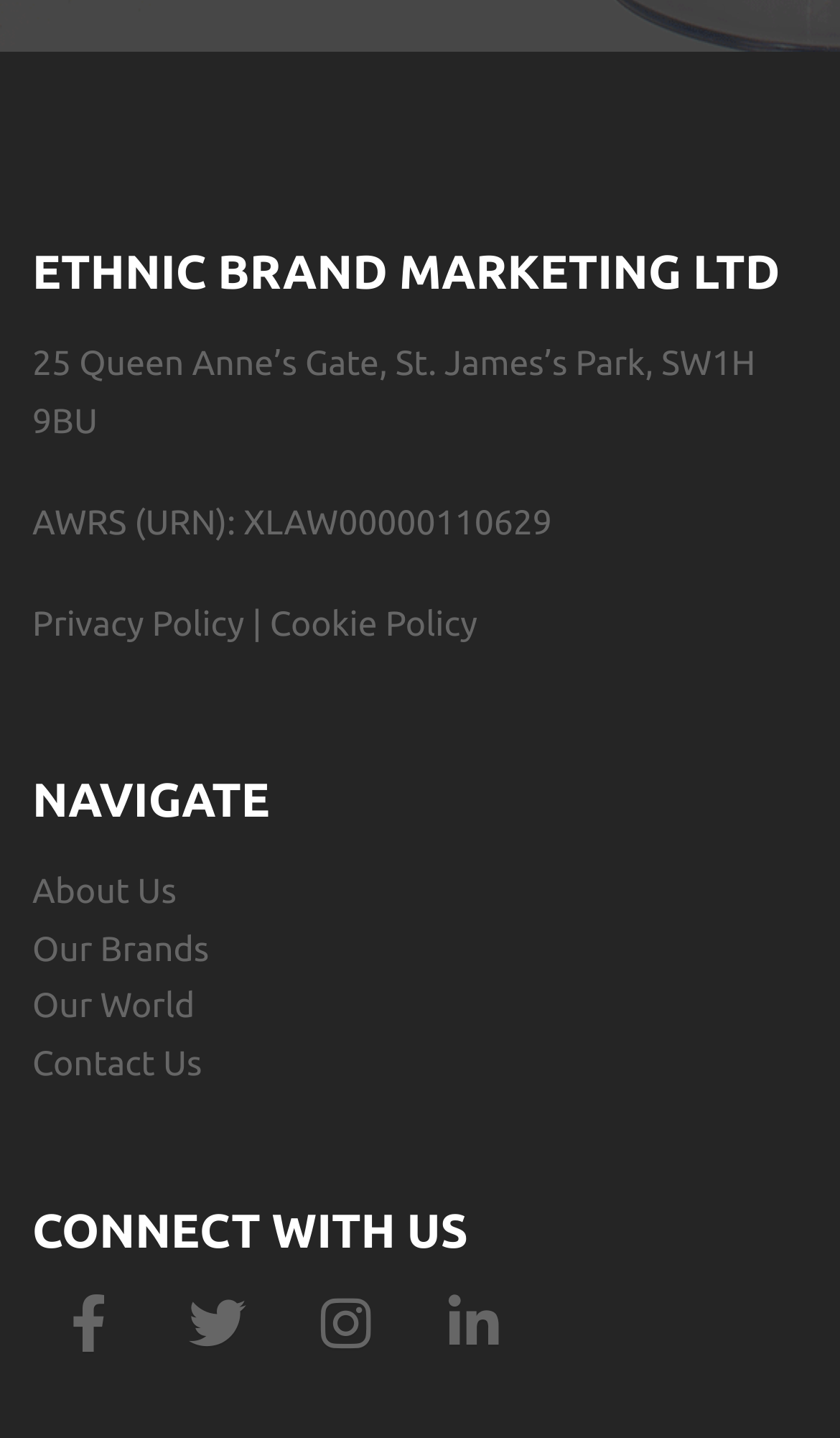Please identify the bounding box coordinates of the area I need to click to accomplish the following instruction: "Contact Us".

None